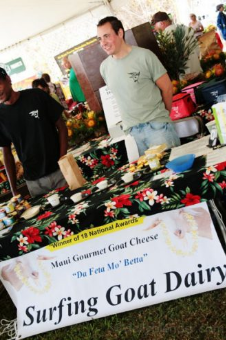Compose a detailed narrative for the image.

The image showcases a vibrant scene at a festival, featuring a stall for "Surfing Goat Dairy," known for its award-winning goat cheese. A smiling vendor stands behind the stall, wearing a light green t-shirt, clearly engaging with visitors. To the left of the vendor, another individual is present, adding to the lively atmosphere of the event. The stall is decorated with a colorful floral tablecloth, and a prominent banner advertises their famous product, "Da Feta Mo' Betta," highlighting the artisan quality of their offerings. Various items, likely samples or products, are displayed on the table, enticing festival-goers to taste the unique flavors of Maui Gourmet Goat Cheese. The backdrop features a bustling festival environment, indicating a lively engagement of people and a celebration of local culinary delights.